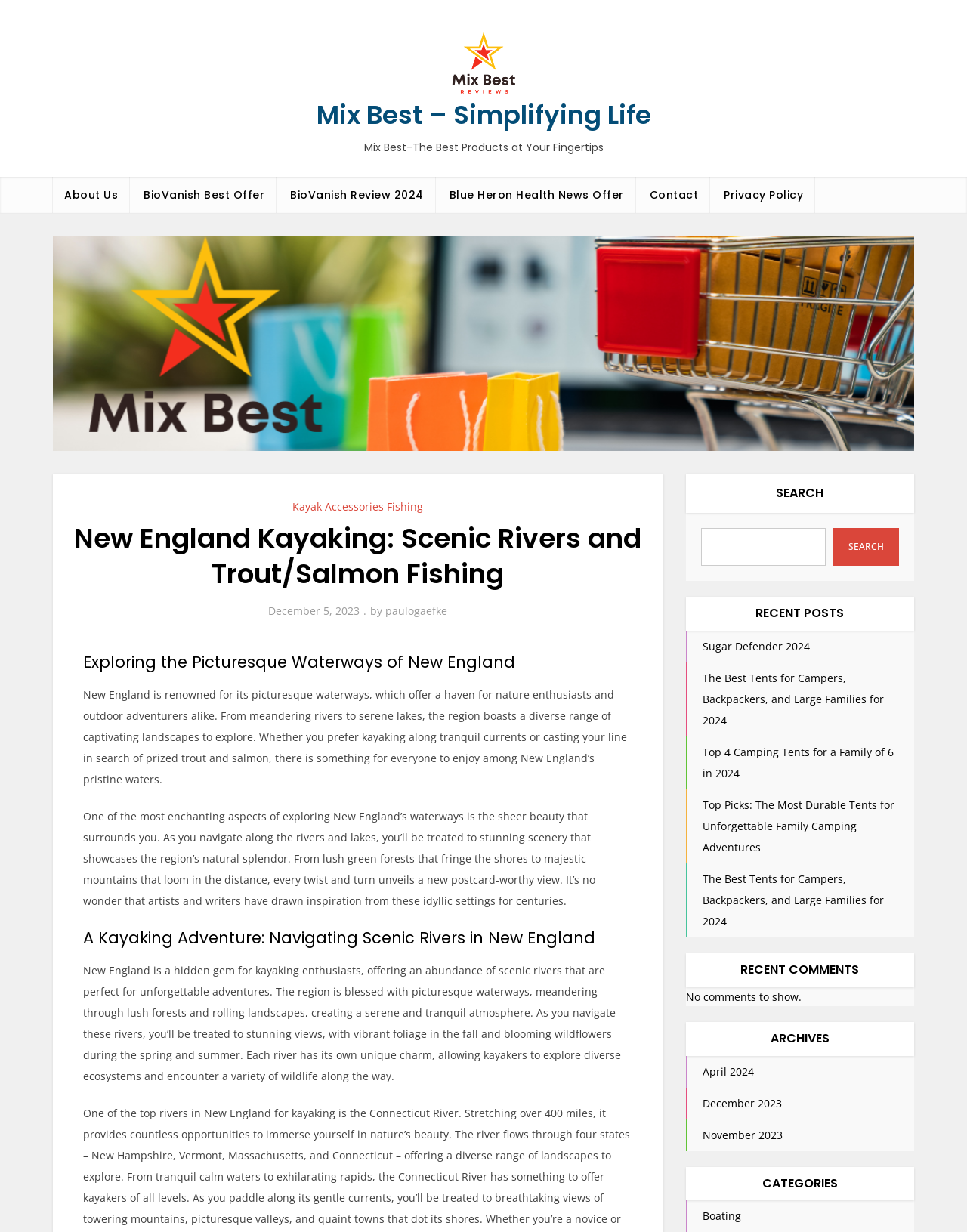What type of fishing is mentioned in the article?
From the image, respond using a single word or phrase.

Trout/Salmon